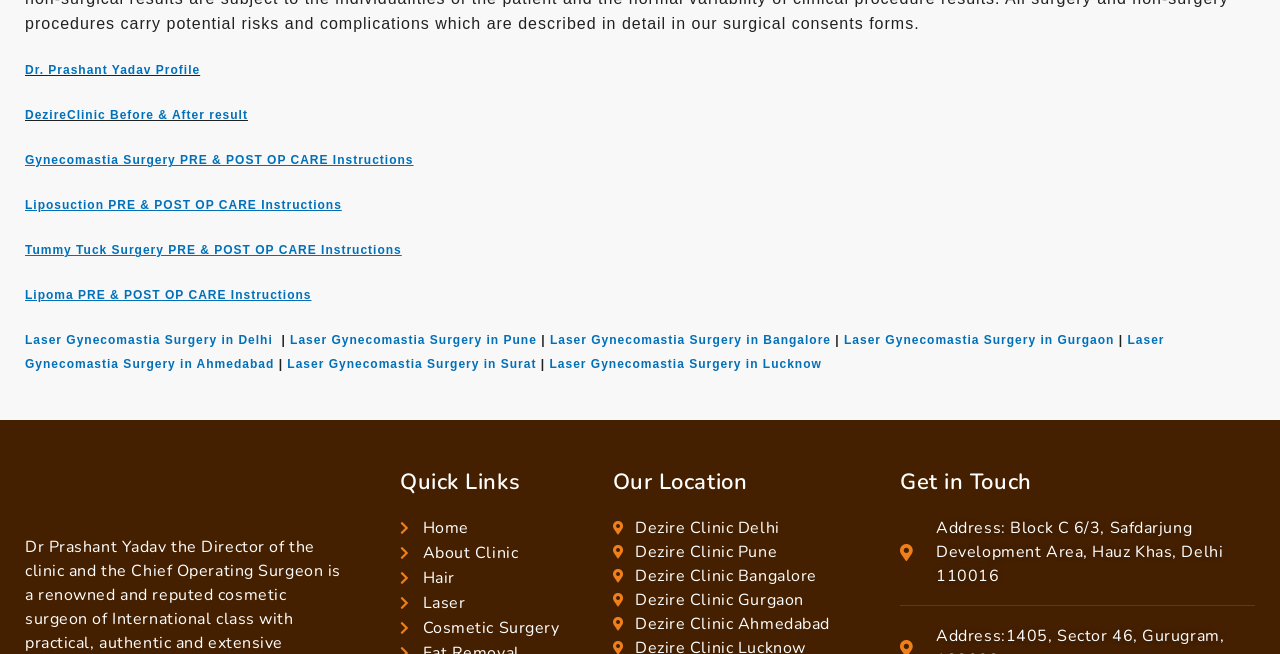Please identify the bounding box coordinates of the area that needs to be clicked to follow this instruction: "Visit the home page".

[0.312, 0.789, 0.463, 0.826]